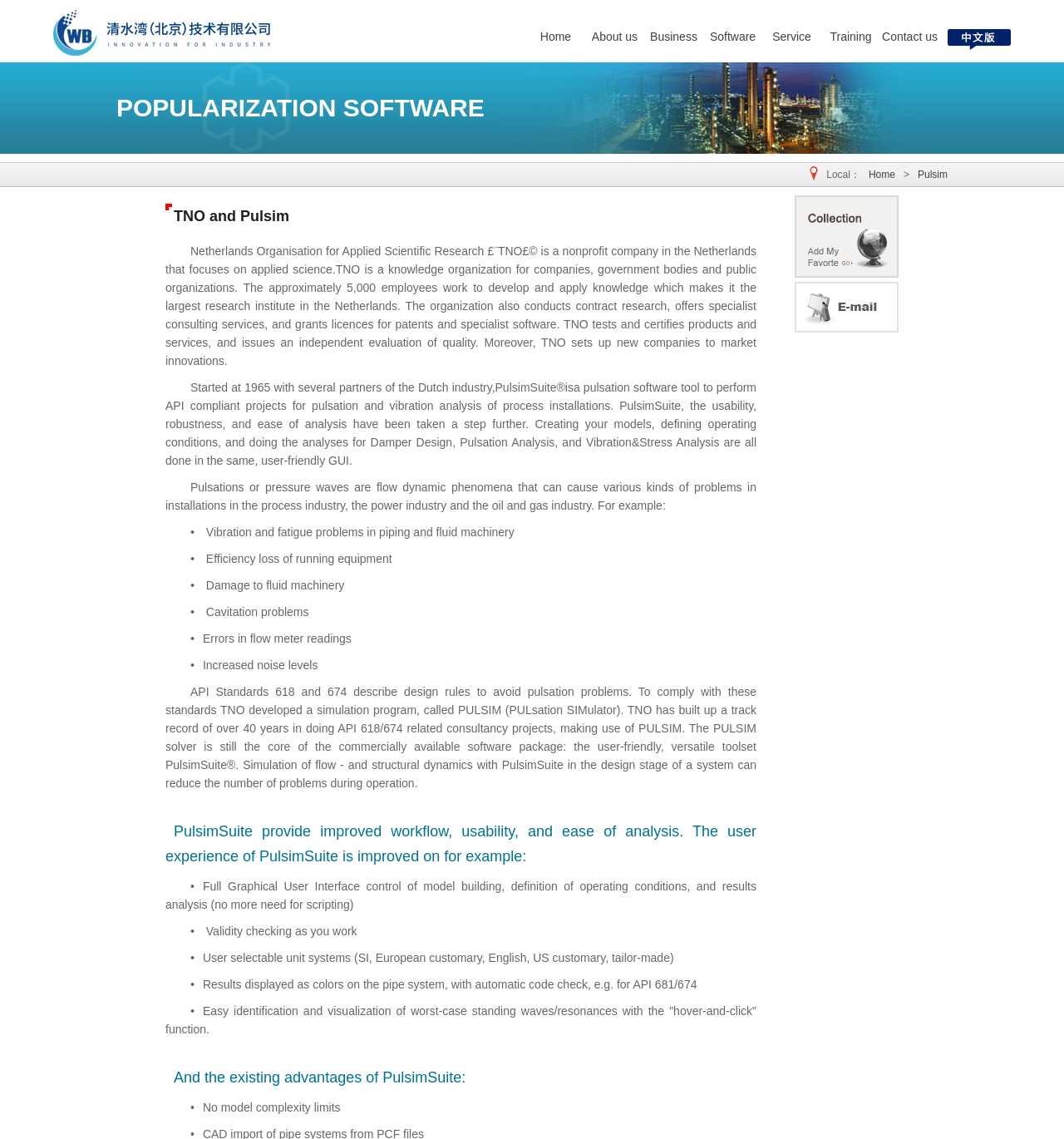Specify the bounding box coordinates of the area that needs to be clicked to achieve the following instruction: "Click the 'Pulsim' link".

[0.862, 0.148, 0.891, 0.158]